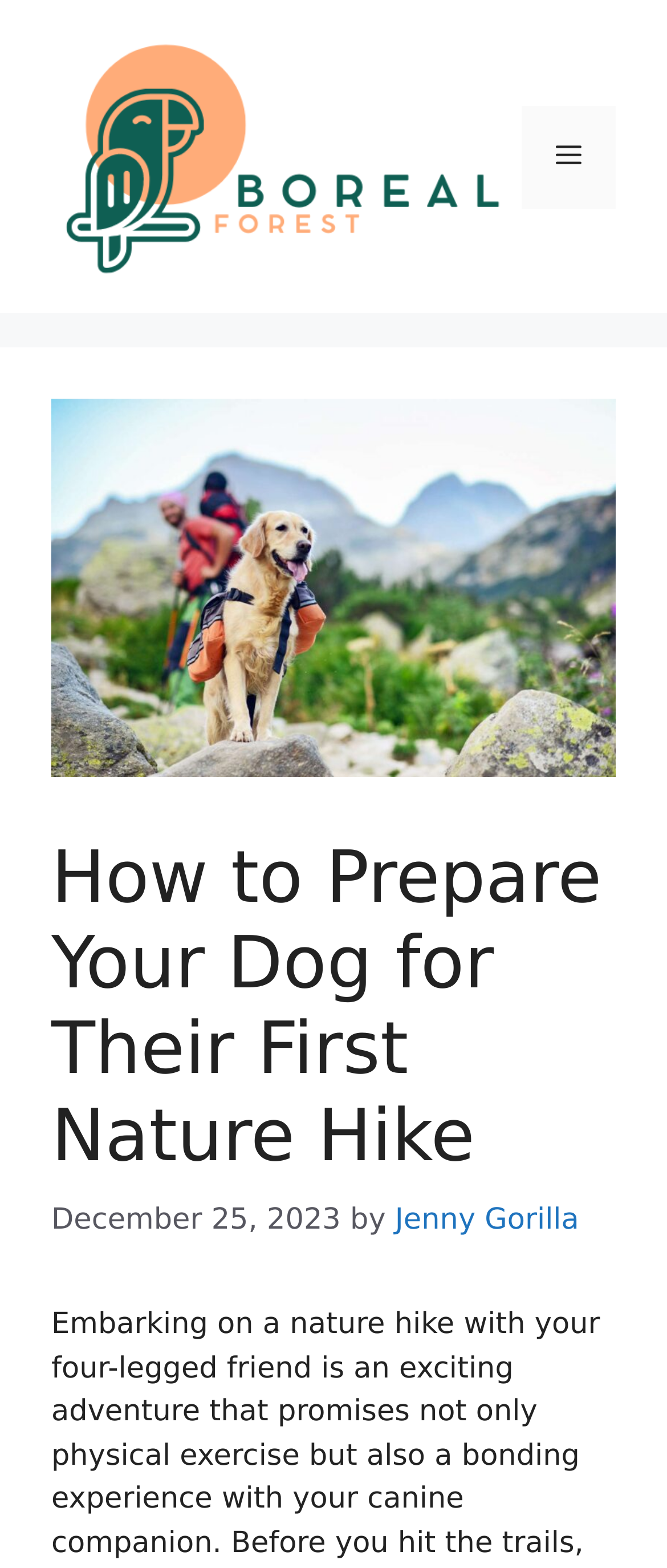Based on the element description: "Terms & Conditions", identify the bounding box coordinates for this UI element. The coordinates must be four float numbers between 0 and 1, listed as [left, top, right, bottom].

None